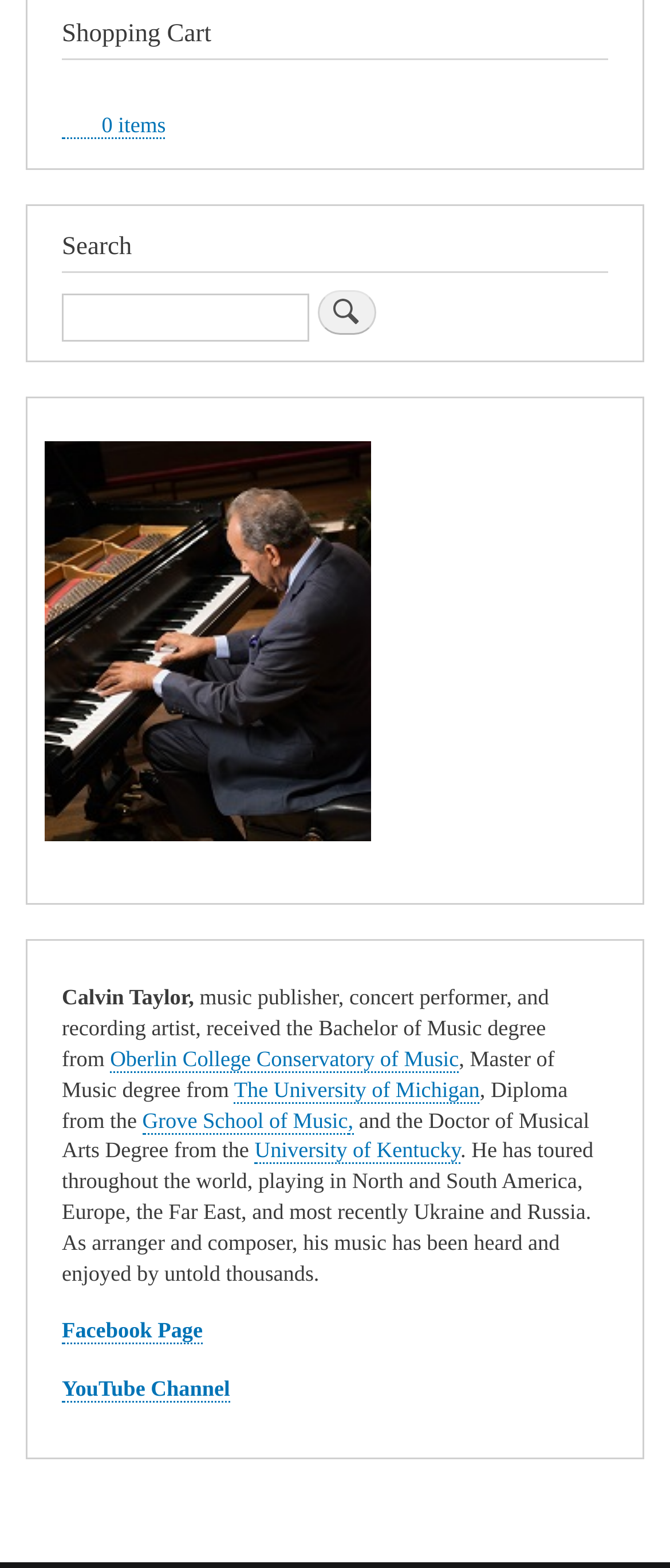What is the name of the person featured on the webpage?
Using the information from the image, give a concise answer in one word or a short phrase.

Calvin Taylor